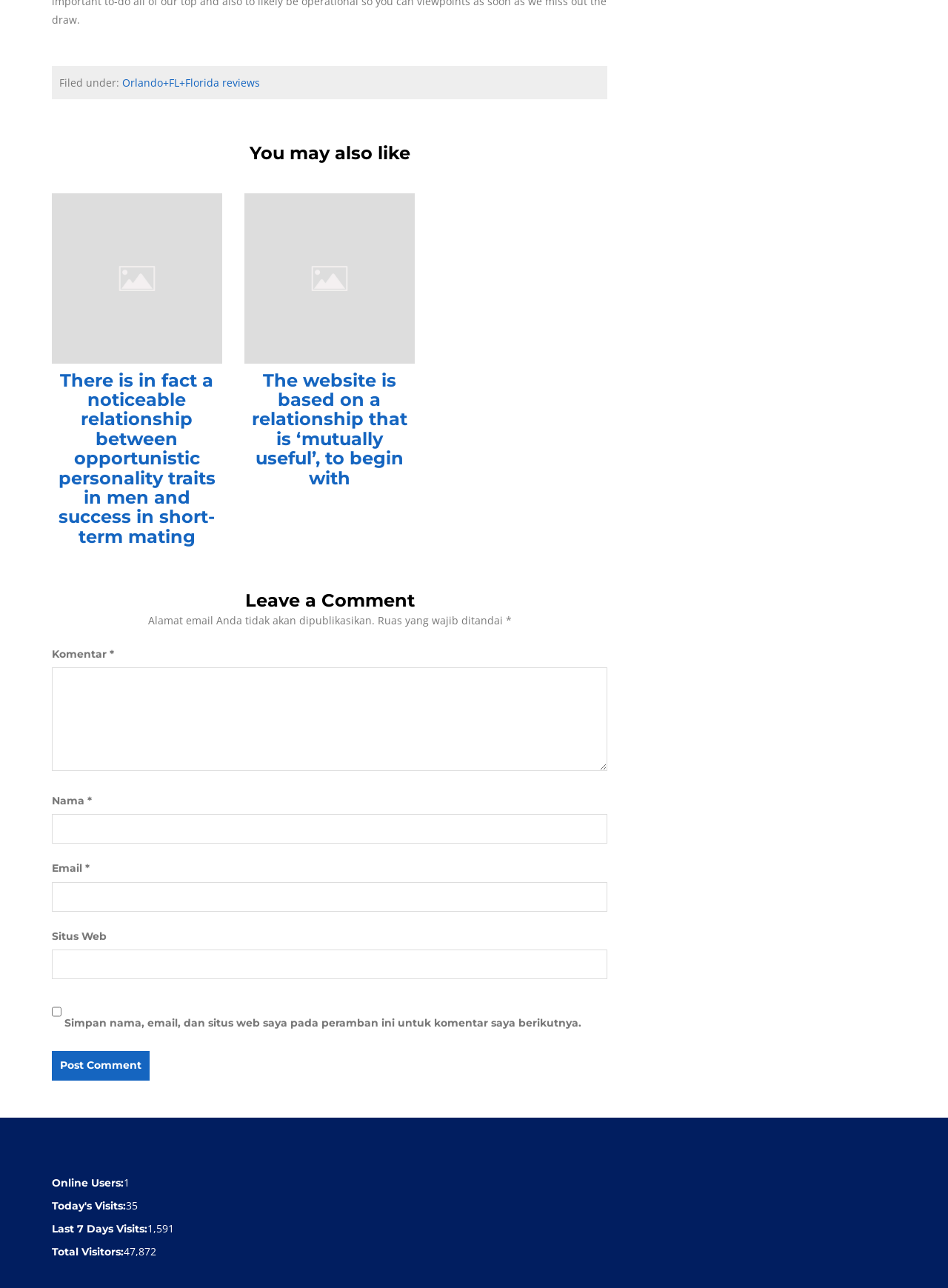How many online users are there?
Use the information from the screenshot to give a comprehensive response to the question.

I determined the number of online users by looking at the static text '35' which is a sub-element of the root element, indicating the number of online users.